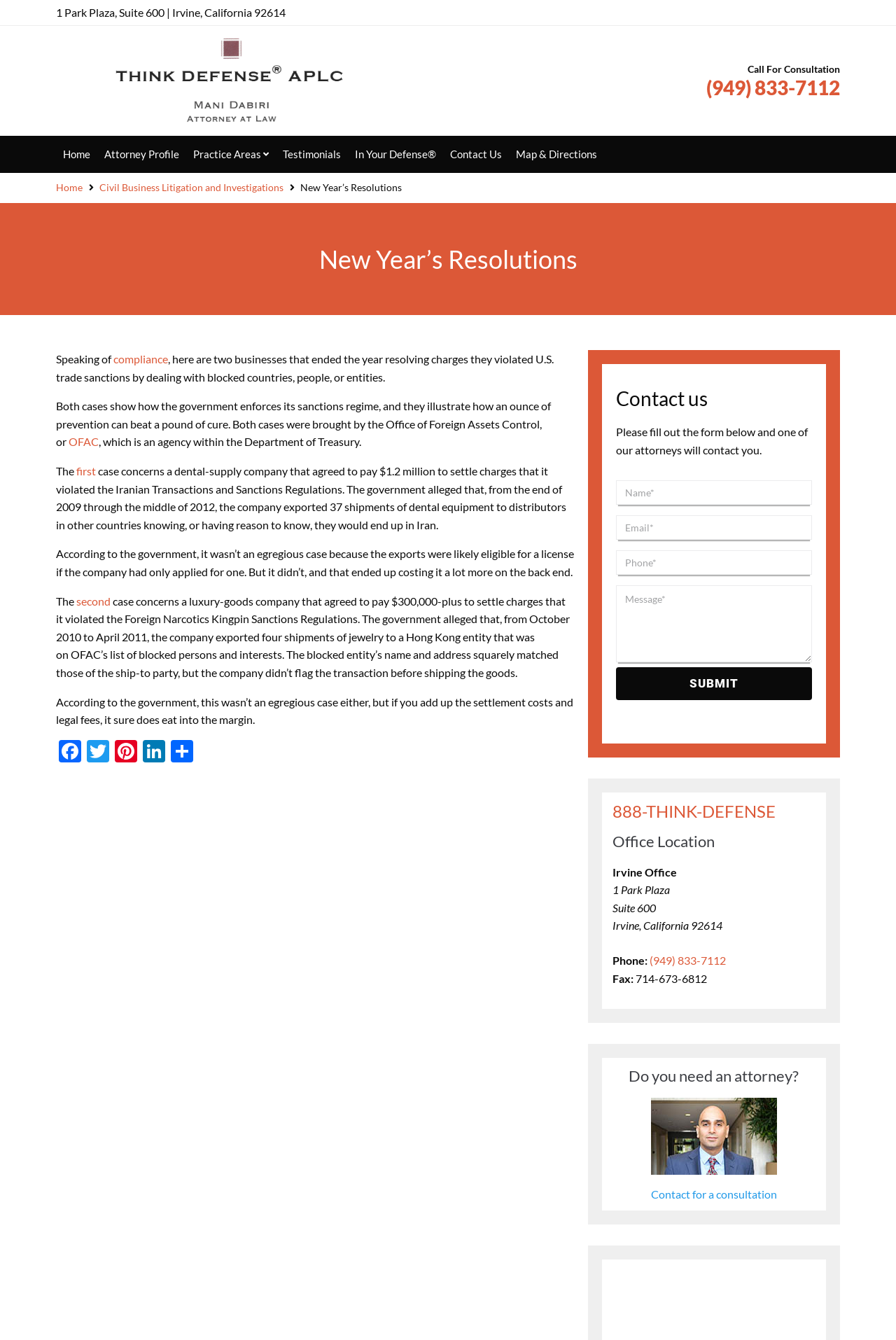Please pinpoint the bounding box coordinates for the region I should click to adhere to this instruction: "Click the 'Facebook' link".

[0.062, 0.552, 0.094, 0.571]